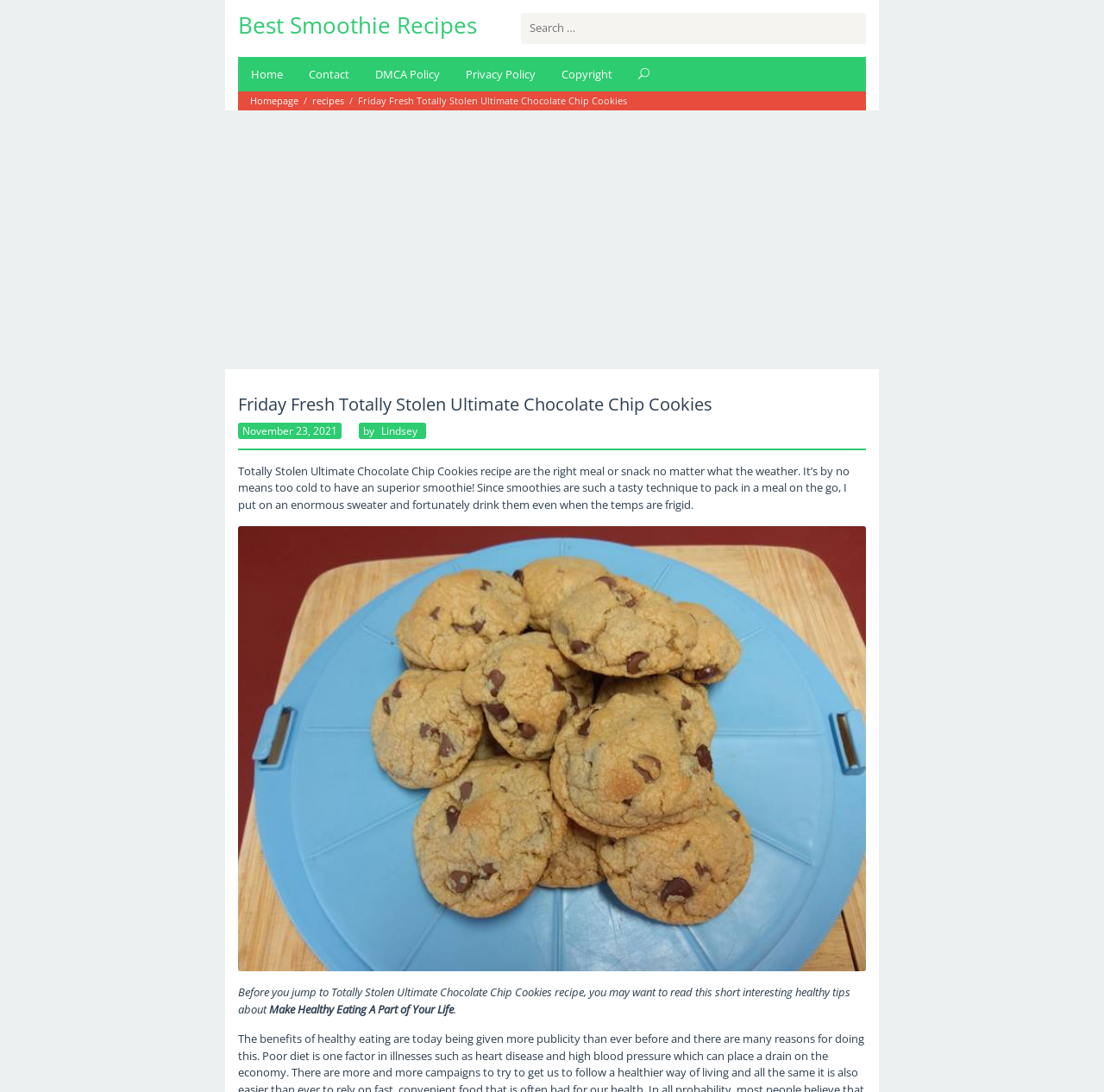Using the given description, provide the bounding box coordinates formatted as (top-left x, top-left y, bottom-right x, bottom-right y), with all values being floating point numbers between 0 and 1. Description: DMCA Policy

[0.328, 0.052, 0.41, 0.083]